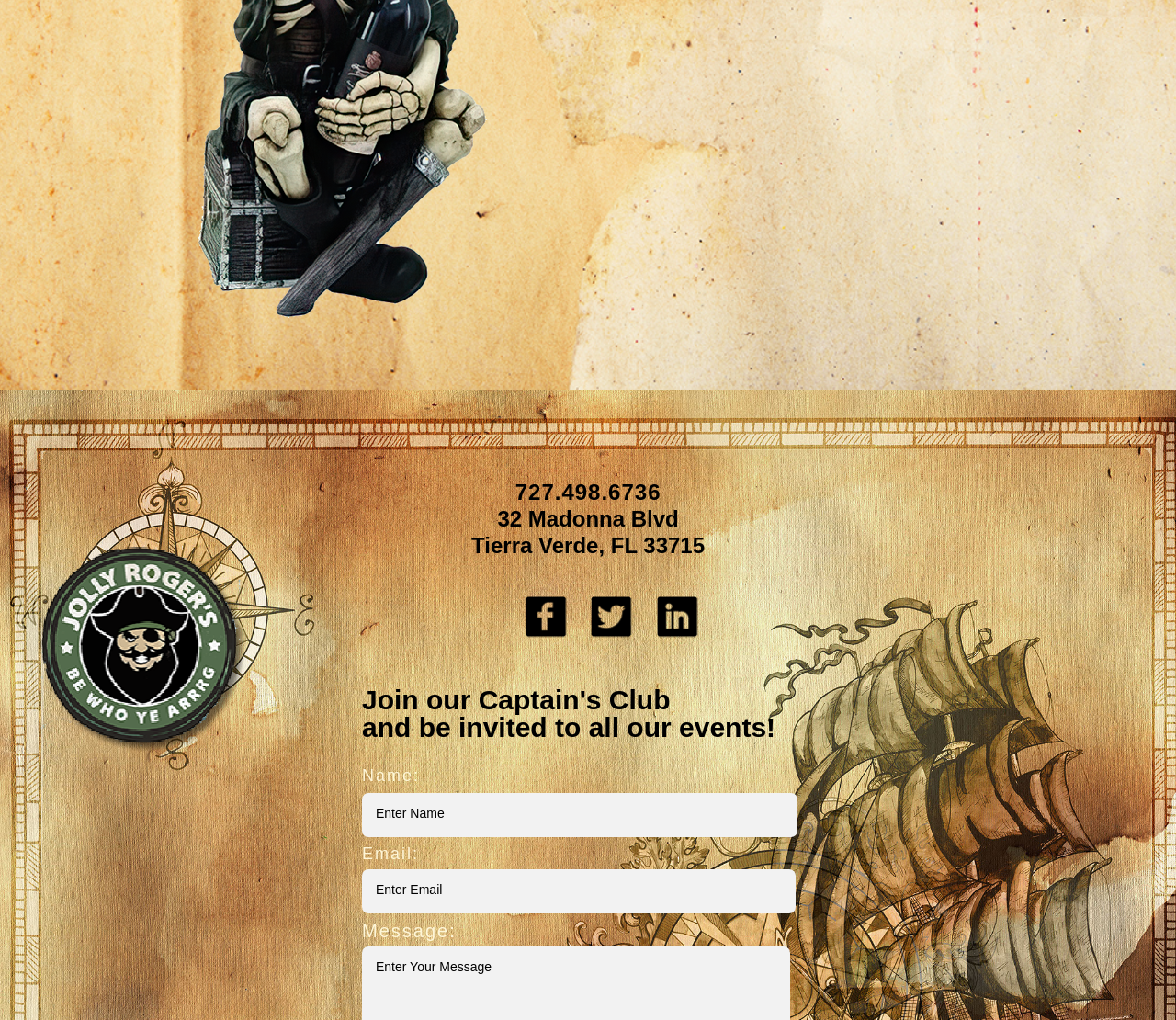Determine the bounding box coordinates for the HTML element mentioned in the following description: "Here’s how you know". The coordinates should be a list of four floats ranging from 0 to 1, represented as [left, top, right, bottom].

None